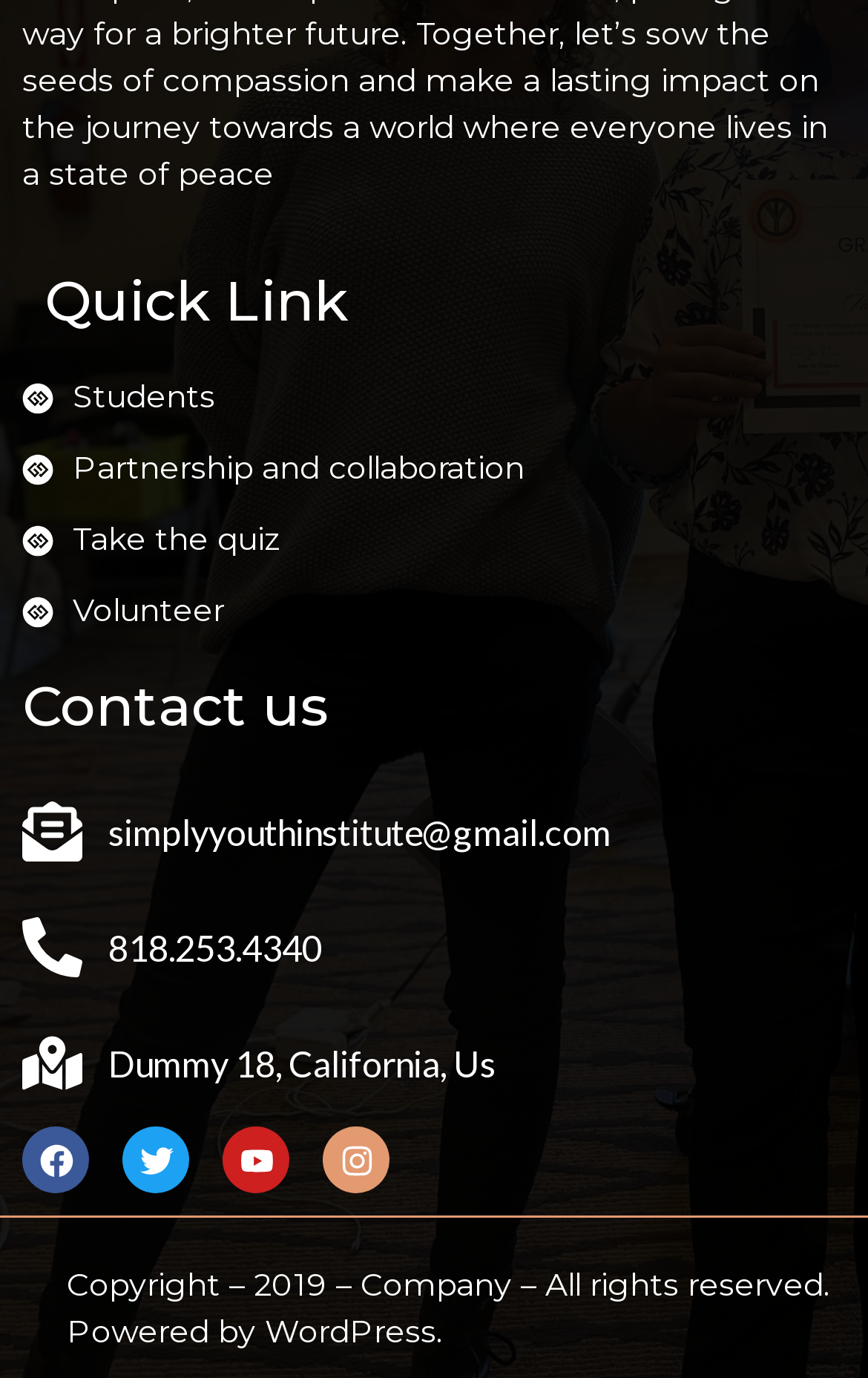Can you find the bounding box coordinates of the area I should click to execute the following instruction: "Open Telegram"?

None